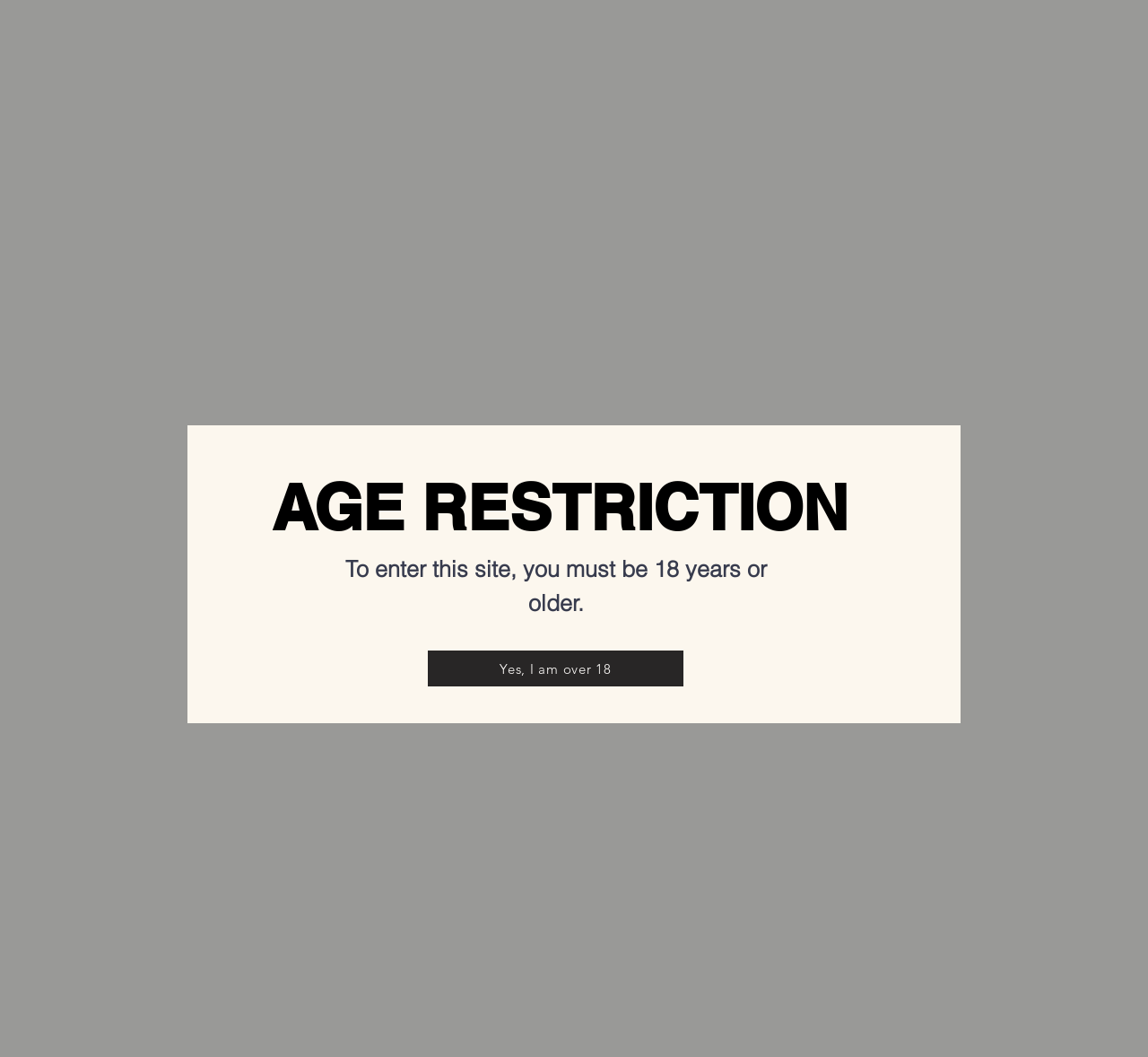Determine the bounding box coordinates of the clickable element to achieve the following action: 'Click on the 'BOOK YOUR EXPERIENCE' link'. Provide the coordinates as four float values between 0 and 1, formatted as [left, top, right, bottom].

[0.368, 0.036, 0.525, 0.059]